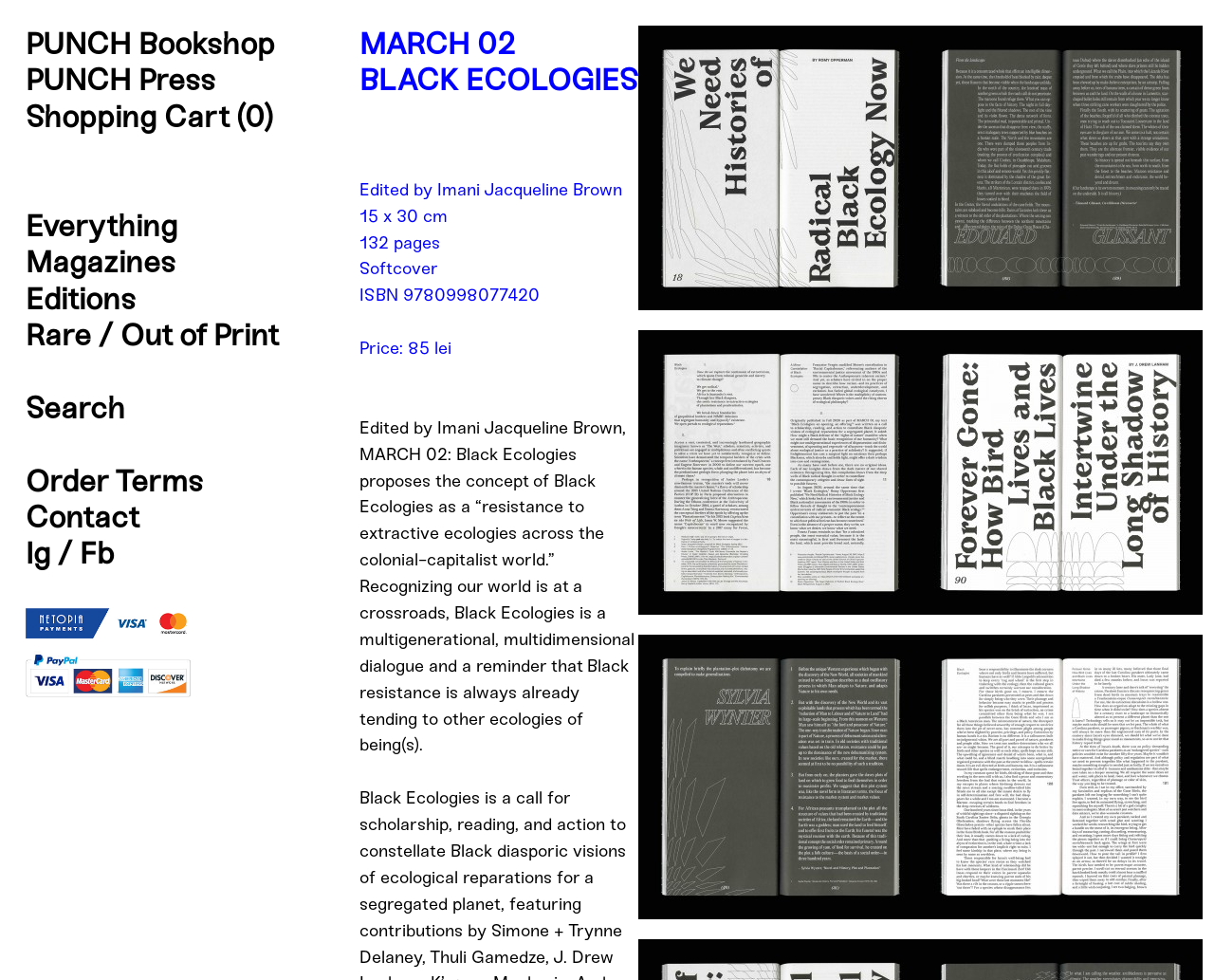Find the bounding box coordinates of the element to click in order to complete this instruction: "Click on PUNCH Bookshop". The bounding box coordinates must be four float numbers between 0 and 1, denoted as [left, top, right, bottom].

[0.021, 0.026, 0.227, 0.063]